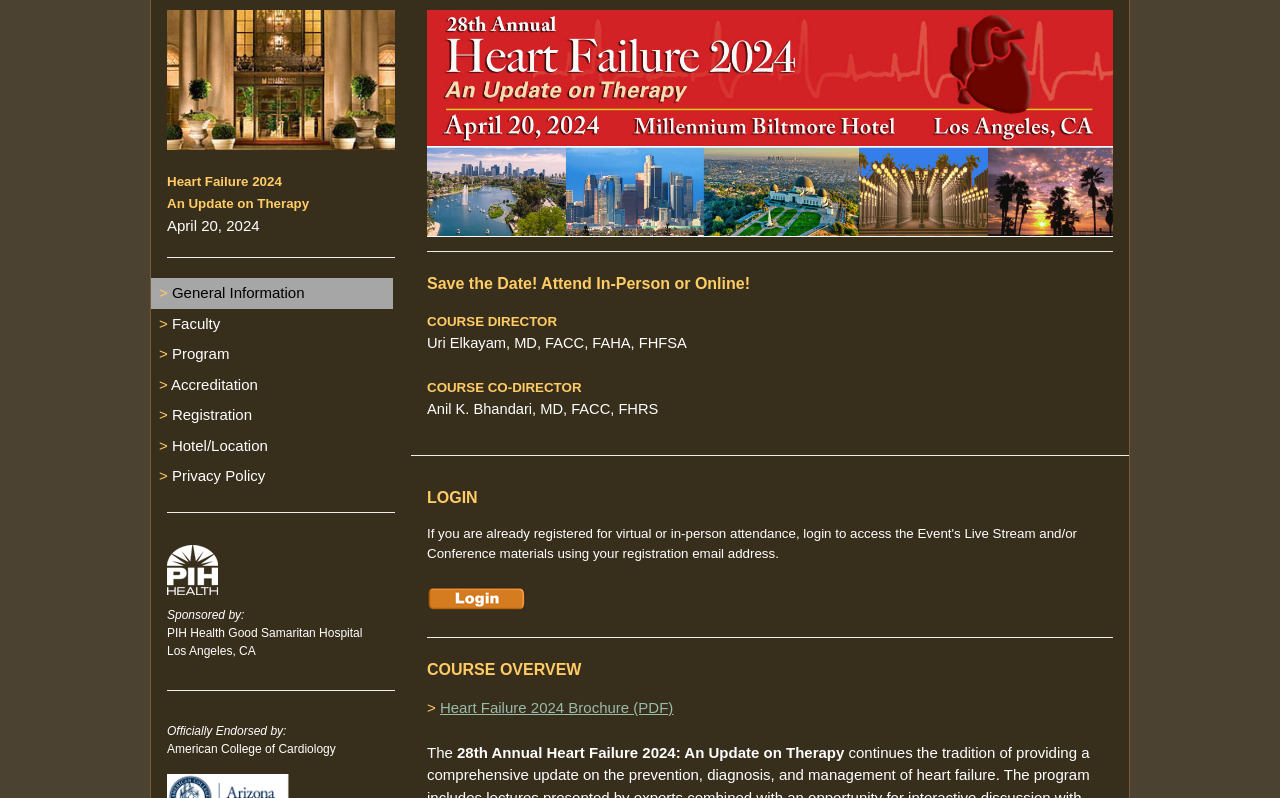What is the date of the Heart Failure 2024 event?
Refer to the image and provide a one-word or short phrase answer.

April 20, 2024